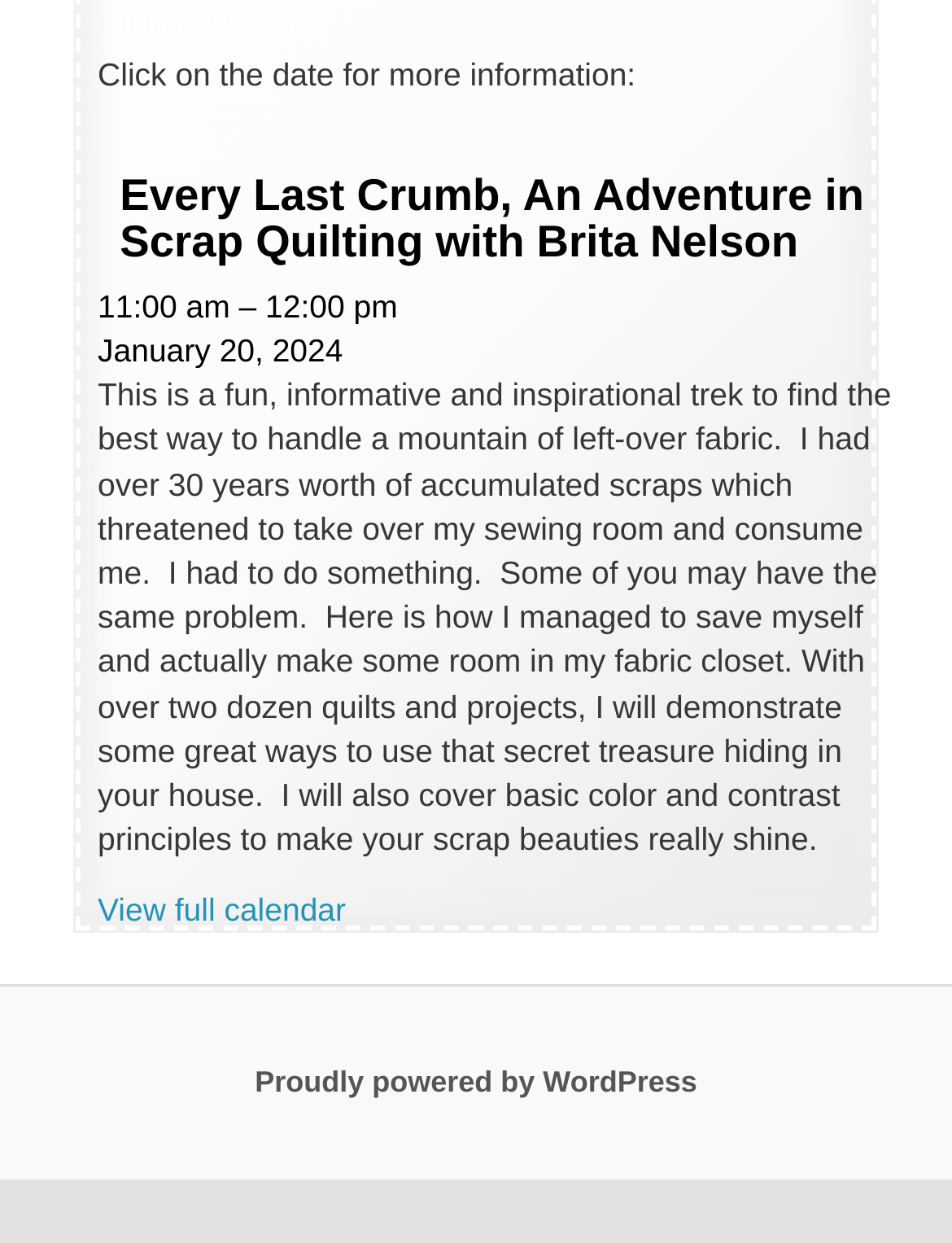Provide a single word or phrase answer to the question: 
What is the title of the event?

Every Last Crumb